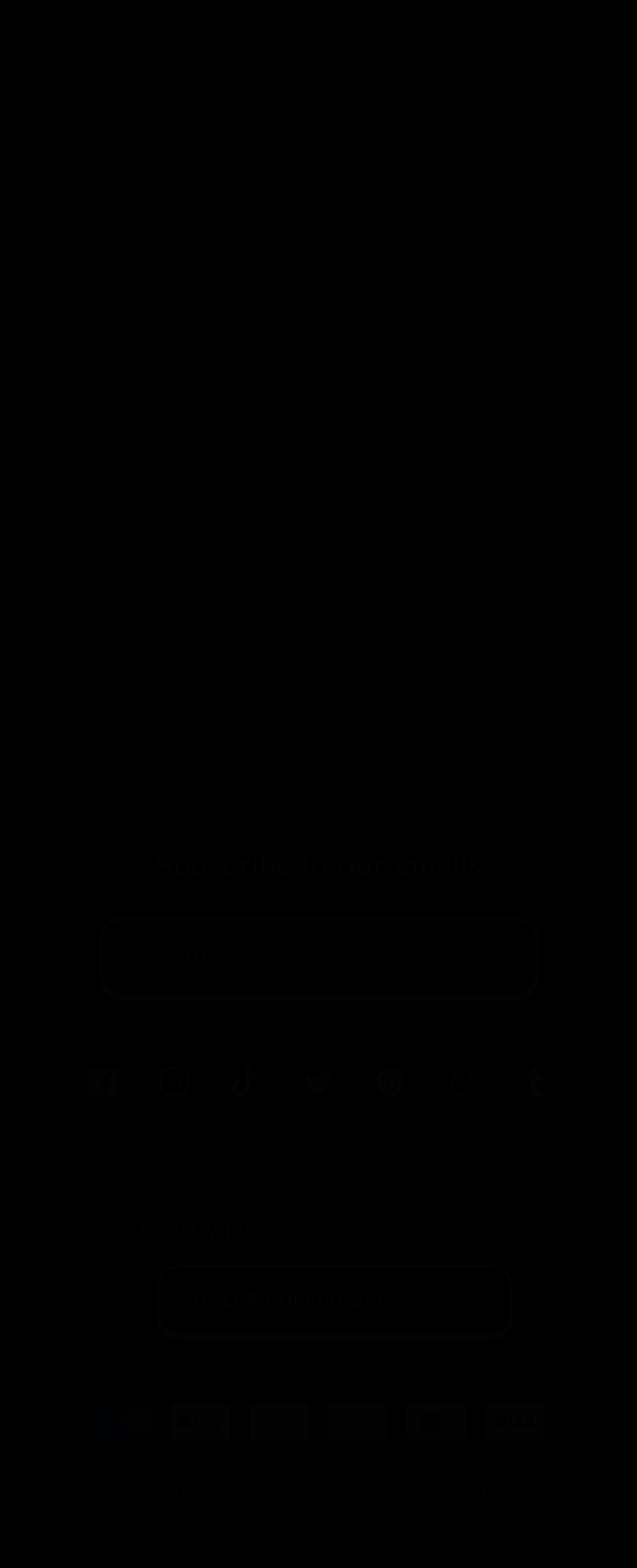Provide a one-word or short-phrase response to the question:
How many links are there in the 'Information' section?

3